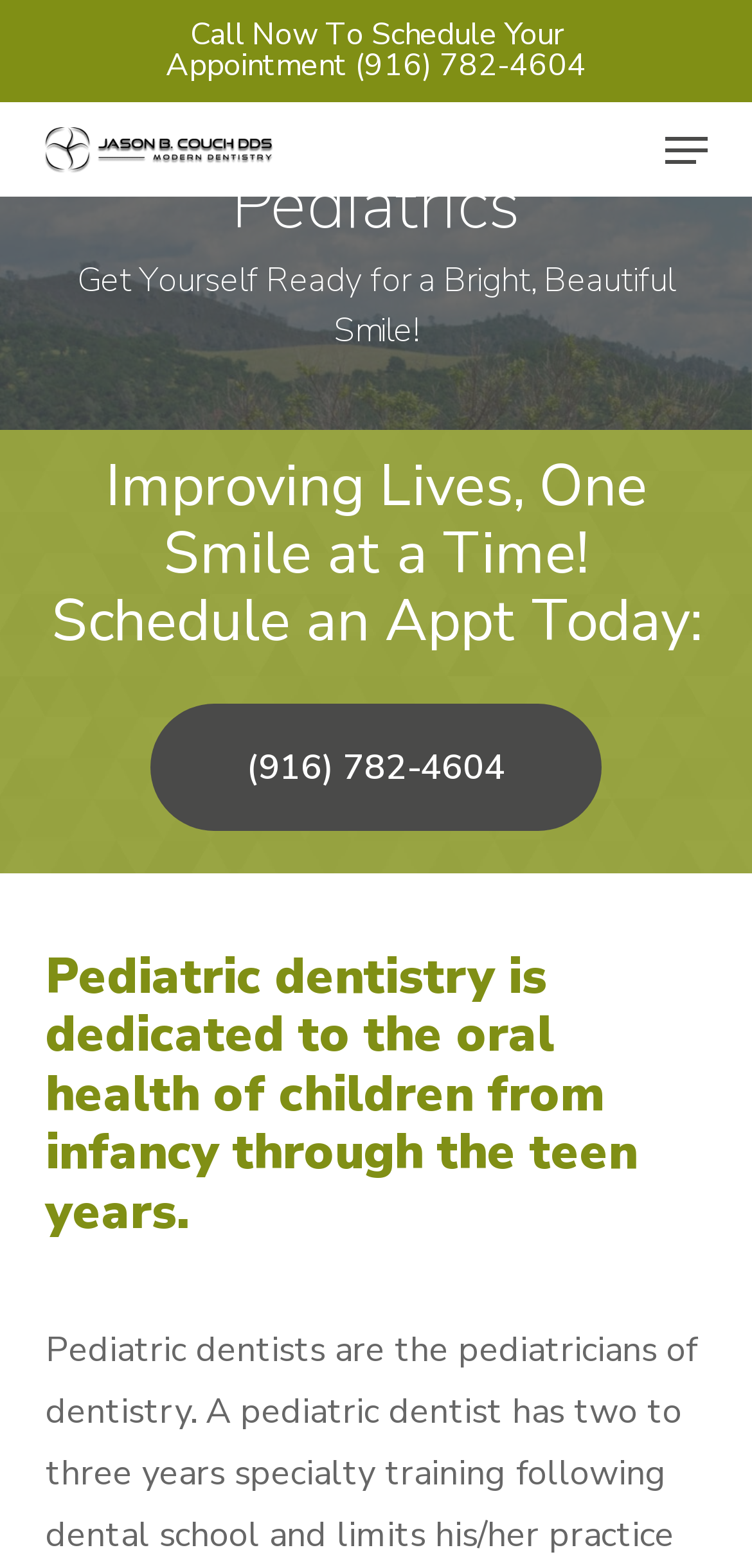Using the elements shown in the image, answer the question comprehensively: What is the name of the dentist?

I found the name of the dentist by looking at the link 'Jason B Couch DDS' and the image with the same name, which is likely the logo or profile picture of the dentist.